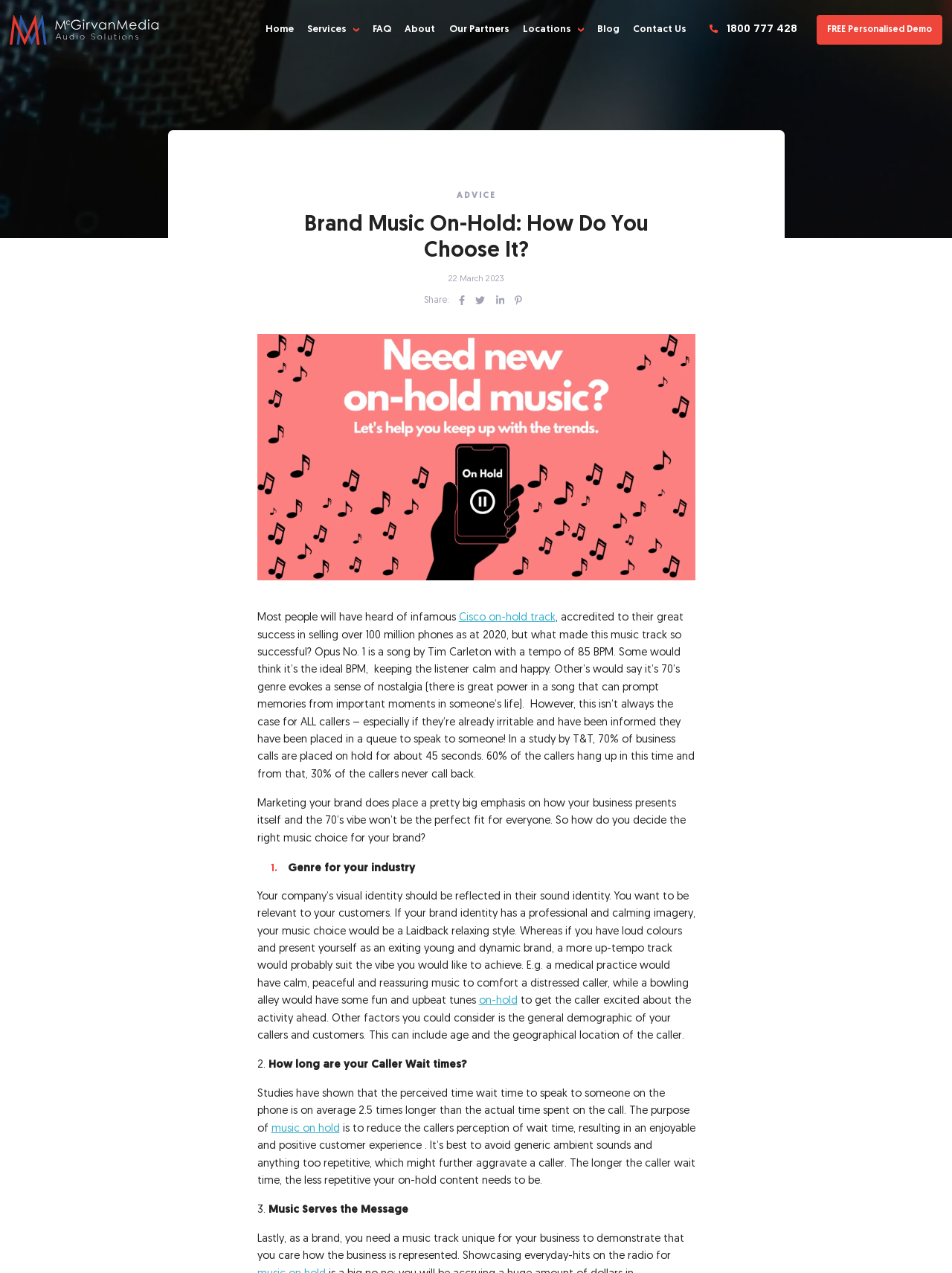What is the topic of the article?
Please describe in detail the information shown in the image to answer the question.

The article is about choosing the right music for a brand's on-hold system, and it discusses factors such as genre, caller wait times, and the message the music conveys.